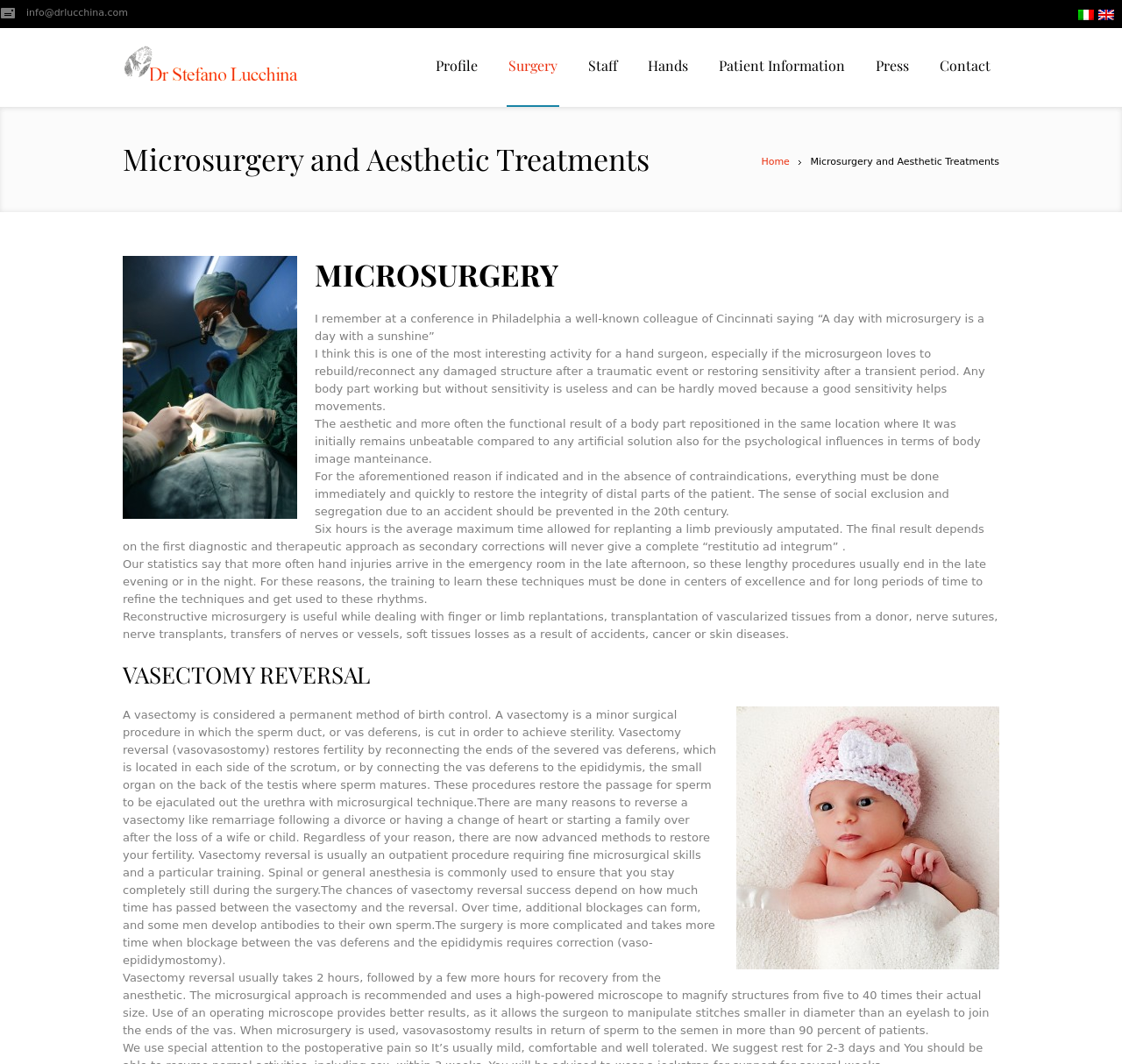How long does vasectomy reversal surgery take?
Give a detailed and exhaustive answer to the question.

I found this information by reading the section on 'VASECTOMY REVERSAL' on the webpage. It states that vasectomy reversal surgery usually takes 2 hours, followed by a few more hours for recovery from the anesthetic.